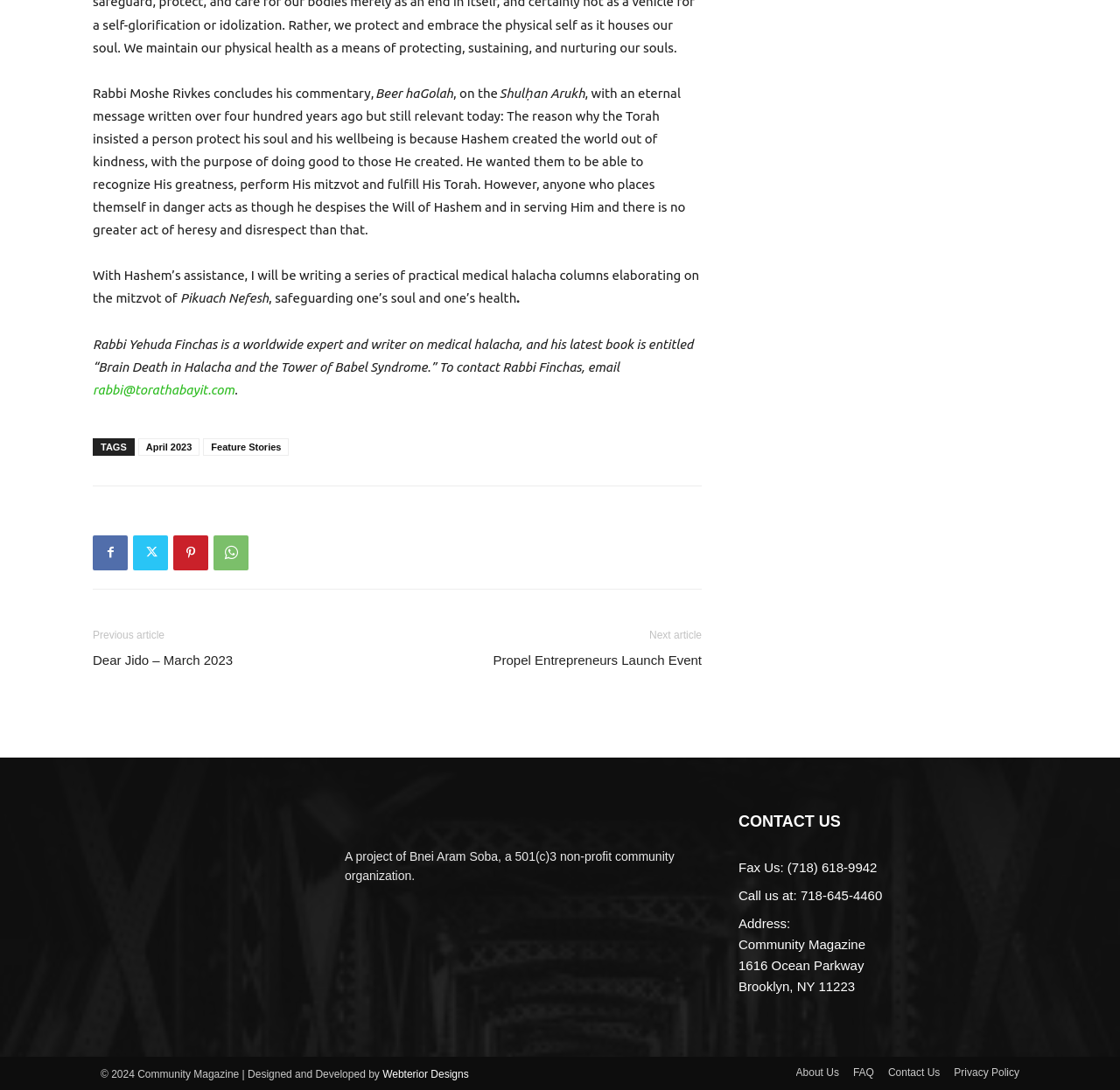Find the bounding box coordinates of the clickable region needed to perform the following instruction: "Click the Facebook like button". The coordinates should be provided as four float numbers between 0 and 1, i.e., [left, top, right, bottom].

[0.083, 0.463, 0.317, 0.48]